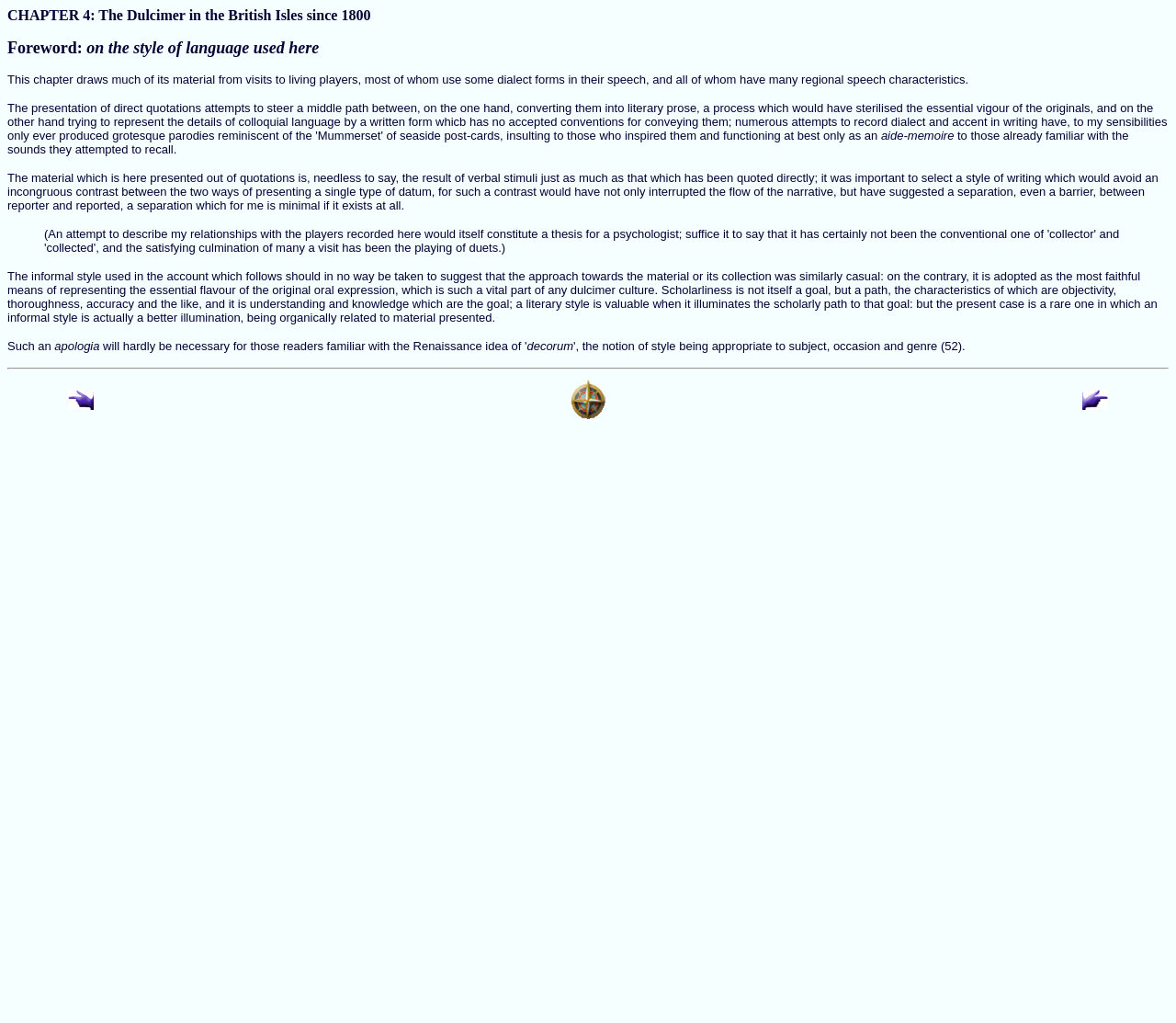Describe all visible elements and their arrangement on the webpage.

The webpage appears to be an academic or educational resource, likely a chapter or article about the dulcimer in the British Isles since 1800. The title "CHAPTER 4: The Dulcimer in the British Isles since 1800" is prominently displayed at the top of the page.

Below the title, there is a foreword section that includes several paragraphs of text. The text discusses the style of language used in the chapter, which is informal and attempts to capture the flavor of oral expressions. The author explains that this style is used to faithfully represent the original material and to avoid a separation between the reporter and the reported.

Following the foreword, there is a blockquote section that contains a quote or excerpt from the chapter. The blockquote is indented and set apart from the rest of the text.

The main content of the chapter appears to be divided into sections or subsections, with headings or titles that are not explicitly stated. The text is dense and academic, with long paragraphs that discuss the approach to collecting and presenting data about the dulcimer.

In the lower half of the page, there is a table with three columns, each containing a link and an image. The images are likely icons or thumbnails, and the links may be related to the content of the chapter or provide additional resources.

Overall, the webpage appears to be a scholarly or educational resource that presents information about the dulcimer in a formal and academic tone.